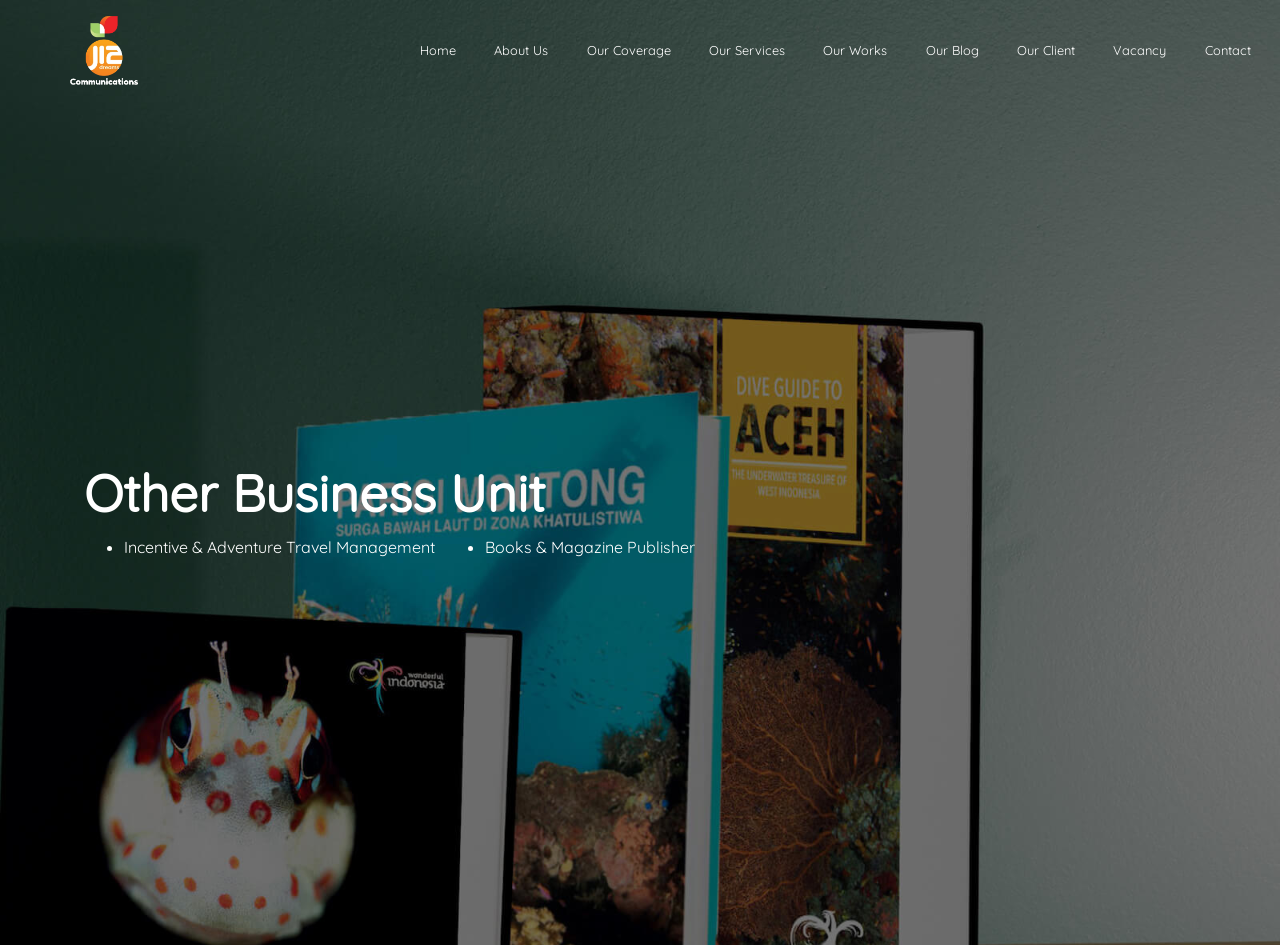Using the information from the screenshot, answer the following question thoroughly:
What are the two business units of the company?

The two business units of the company are 'Incentive & Adventure Travel Management' and 'Books & Magazine Publisher', which are listed under the heading 'Other Business Unit' with bounding box [0.066, 0.495, 0.426, 0.549]. These units are marked with list markers '•' and have static text descriptions with bounding boxes [0.097, 0.568, 0.34, 0.589] and [0.379, 0.568, 0.543, 0.589] respectively.